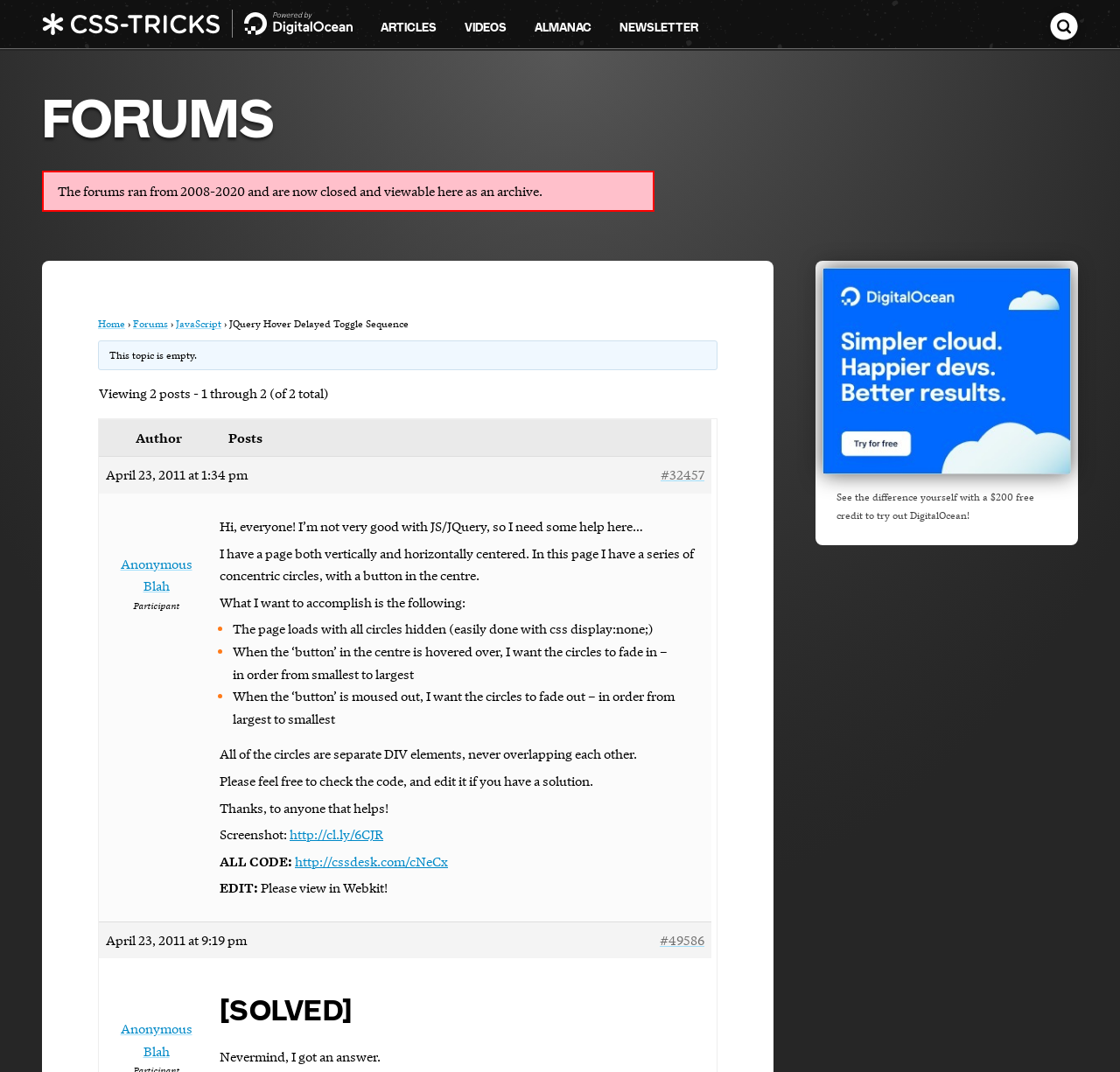Generate a thorough explanation of the webpage's elements.

This webpage appears to be a forum discussion page on the CSS-Tricks website. At the top, there is a header section with a logo and navigation links to "ARTICLES", "VIDEOS", "ALMANAC", and "NEWSLETTER". On the right side of the header, there is a search link with a magnifying glass icon.

Below the header, there is a section with a heading "FORUMS" and a description stating that the forums are now closed and viewable as an archive. Underneath, there is a breadcrumb navigation with links to "Home", "Forums", and "JavaScript".

The main content of the page is a discussion thread with a title "JQuery Hover Delayed Toggle Sequence". The thread starts with a post from "AnonymousBlah" asking for help with a JavaScript/JQuery issue. The post describes a scenario where a page has concentric circles with a button in the center, and the author wants to achieve a specific effect when the button is hovered over or moused out. The post includes a screenshot link and a link to the code.

Below the initial post, there are two replies, both from "AnonymousBlah", with timestamps and links to the replies. The first reply has a "[SOLVED]" heading, indicating that the issue has been resolved. The second reply is a brief message stating that the author no longer needs help.

On the right side of the page, there are several advertisements, including a banner for Digital Ocean and an ad for Monday Dev.